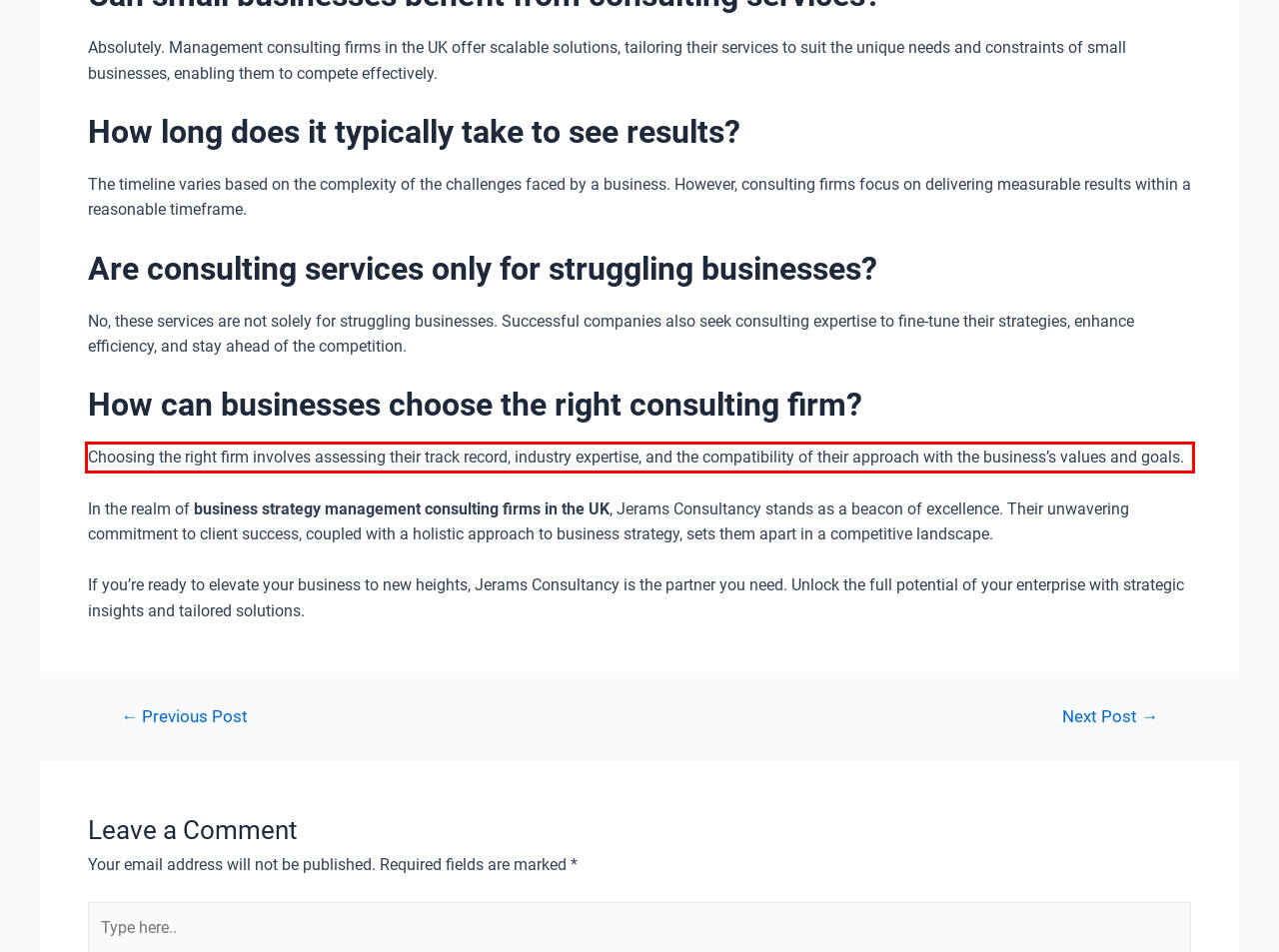From the provided screenshot, extract the text content that is enclosed within the red bounding box.

Choosing the right firm involves assessing their track record, industry expertise, and the compatibility of their approach with the business’s values and goals.